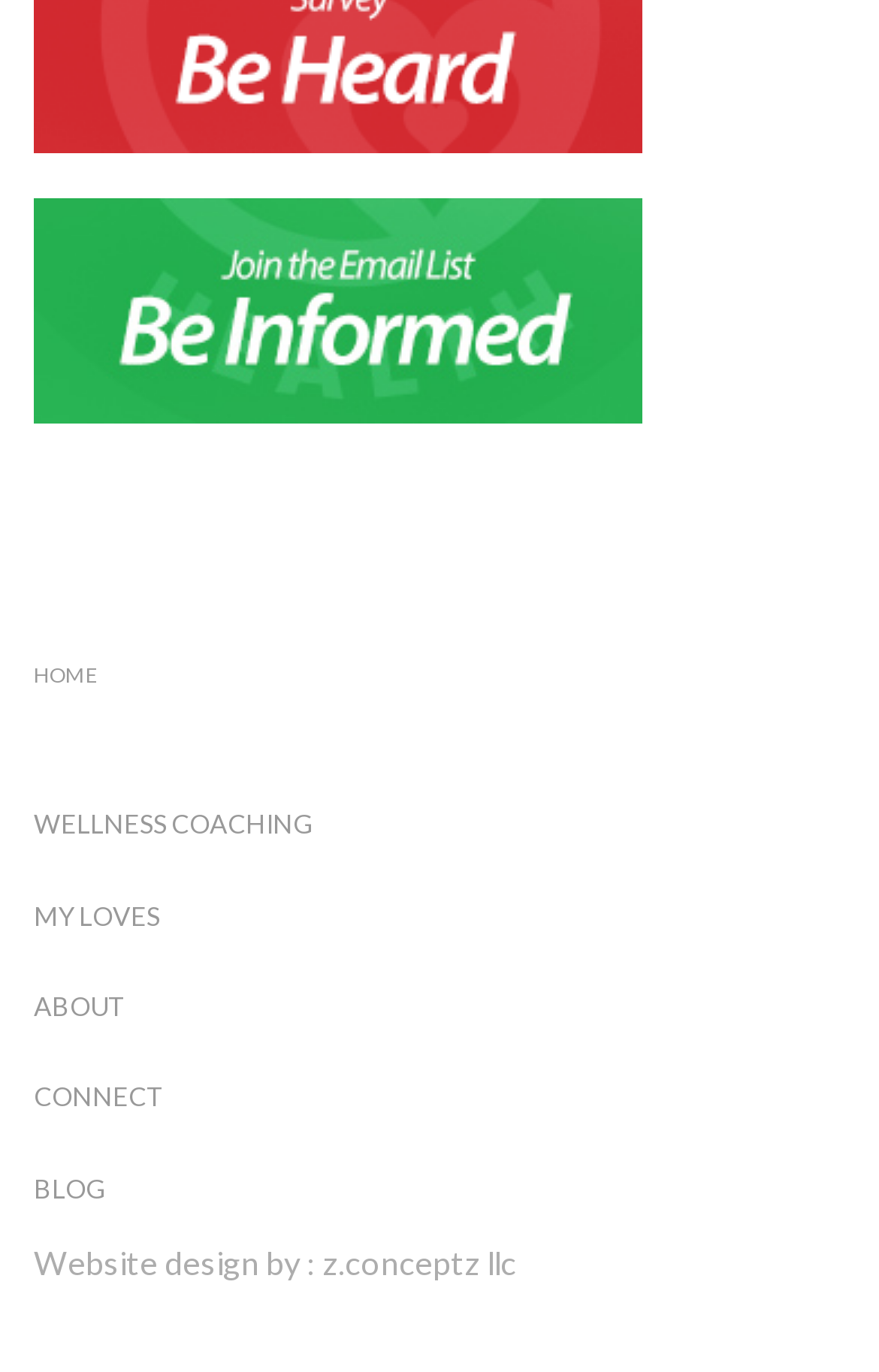Using the webpage screenshot, locate the HTML element that fits the following description and provide its bounding box: "Connect".

[0.038, 0.761, 0.923, 0.826]